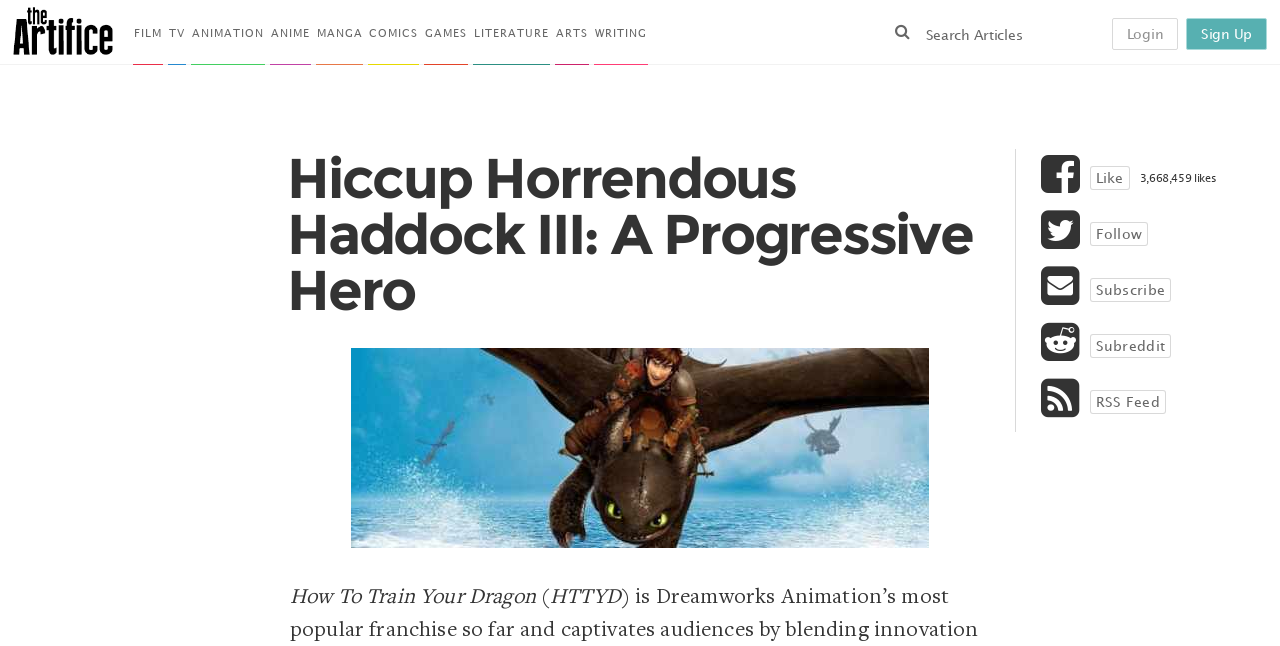Please predict the bounding box coordinates (top-left x, top-left y, bottom-right x, bottom-right y) for the UI element in the screenshot that fits the description: name="s" placeholder="Search Articles"

[0.721, 0.028, 0.858, 0.077]